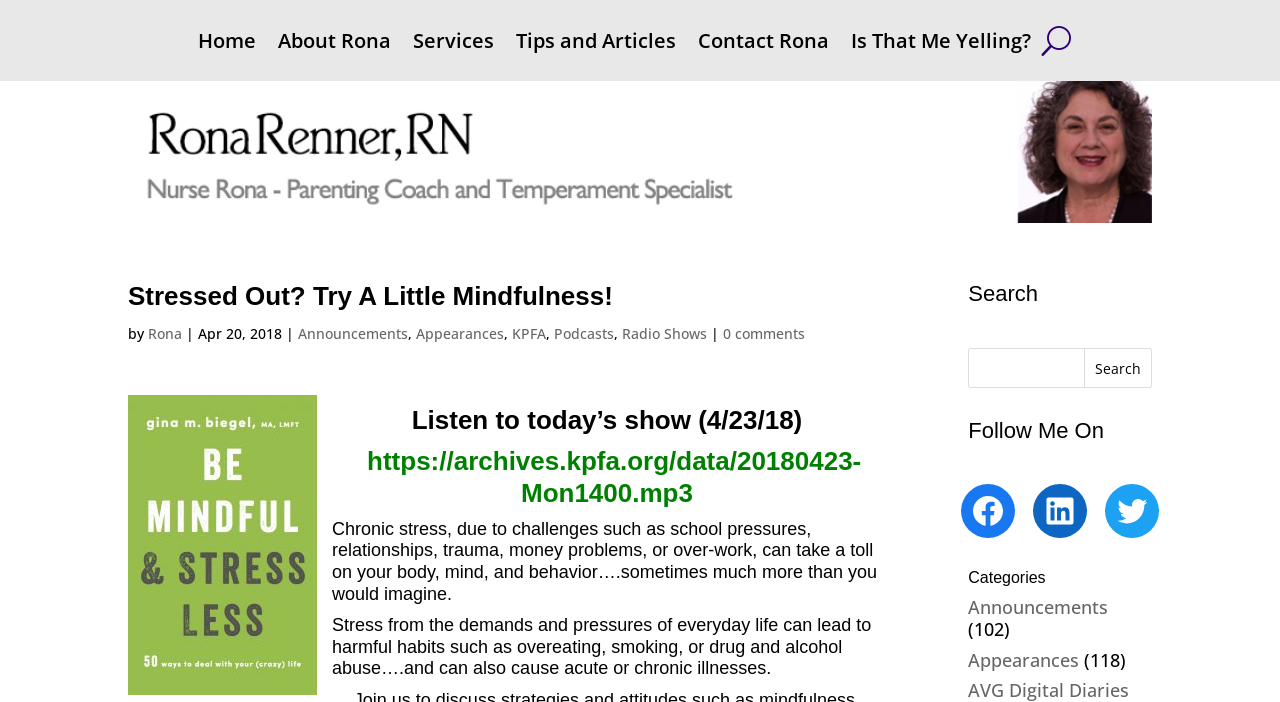Identify the bounding box coordinates of the area you need to click to perform the following instruction: "Follow Rona on Facebook".

[0.751, 0.69, 0.793, 0.767]